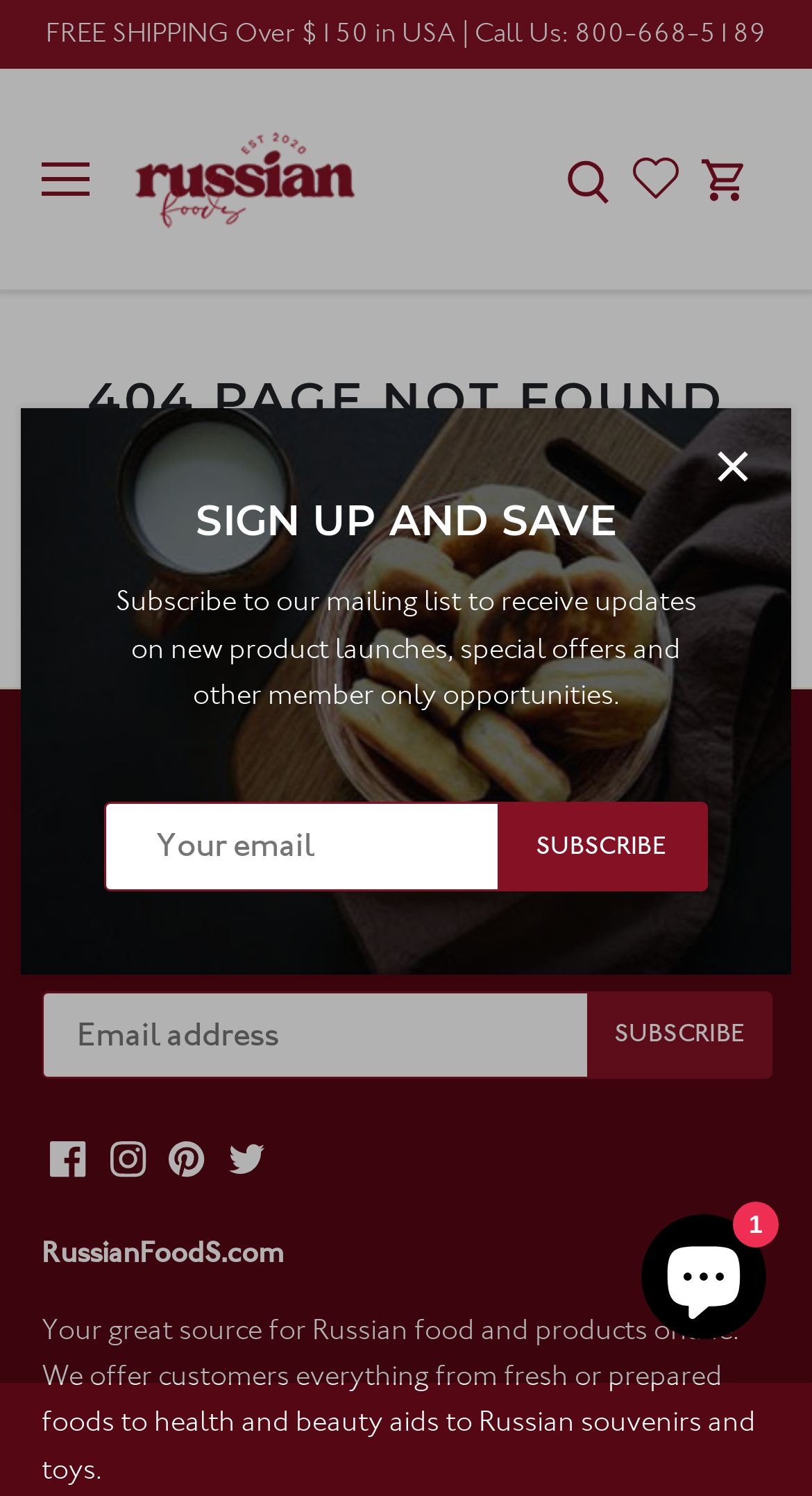What is the phone number to call for assistance?
Answer the question with a thorough and detailed explanation.

The phone number can be found in the top section of the webpage, in the 'FREE SHIPPING Over $150 in USA | Call Us:' text.